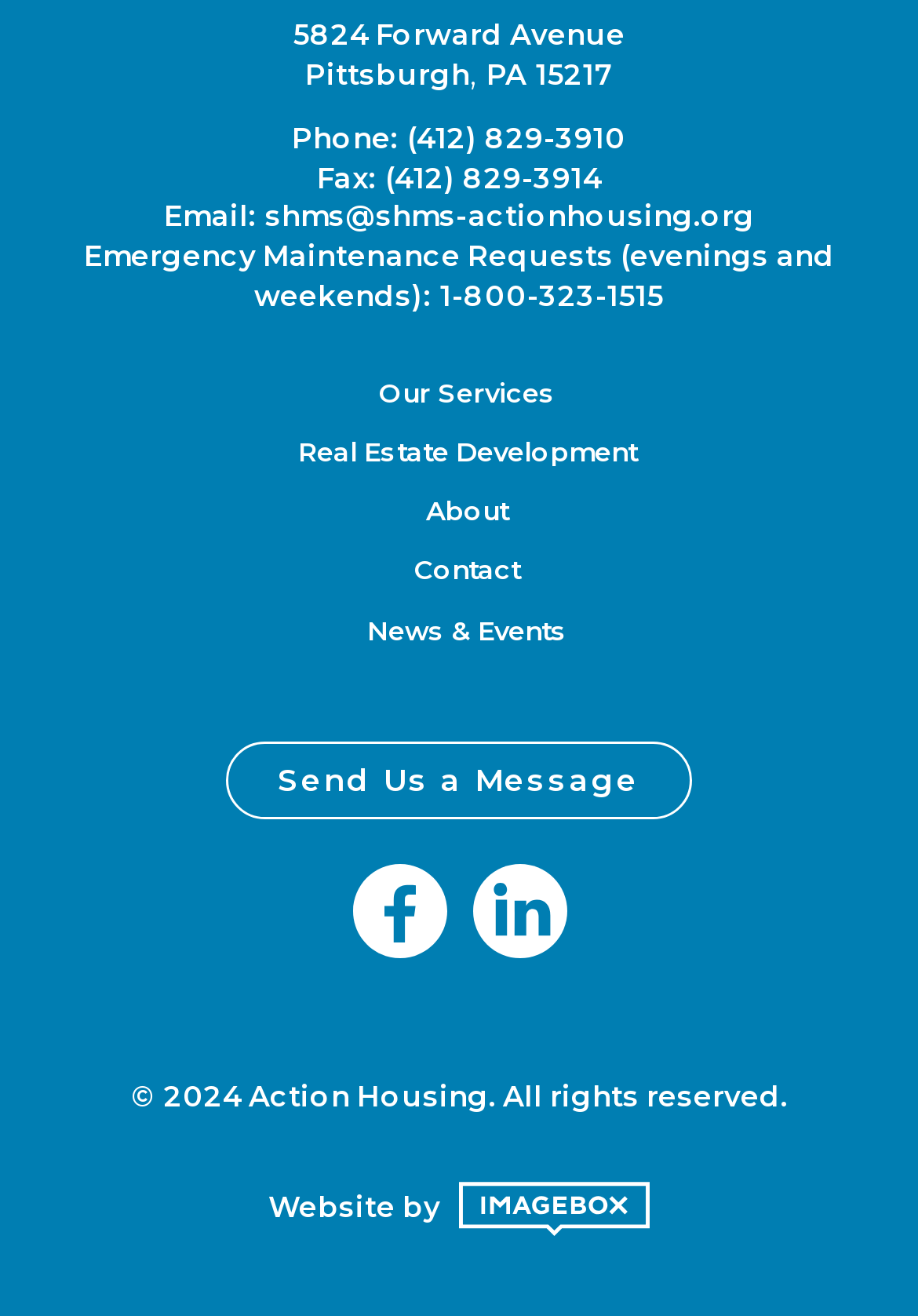What is the phone number of Action Housing?
Provide a detailed and extensive answer to the question.

I found the phone number by looking at the link element that starts with 'Phone:' and contains the phone number.